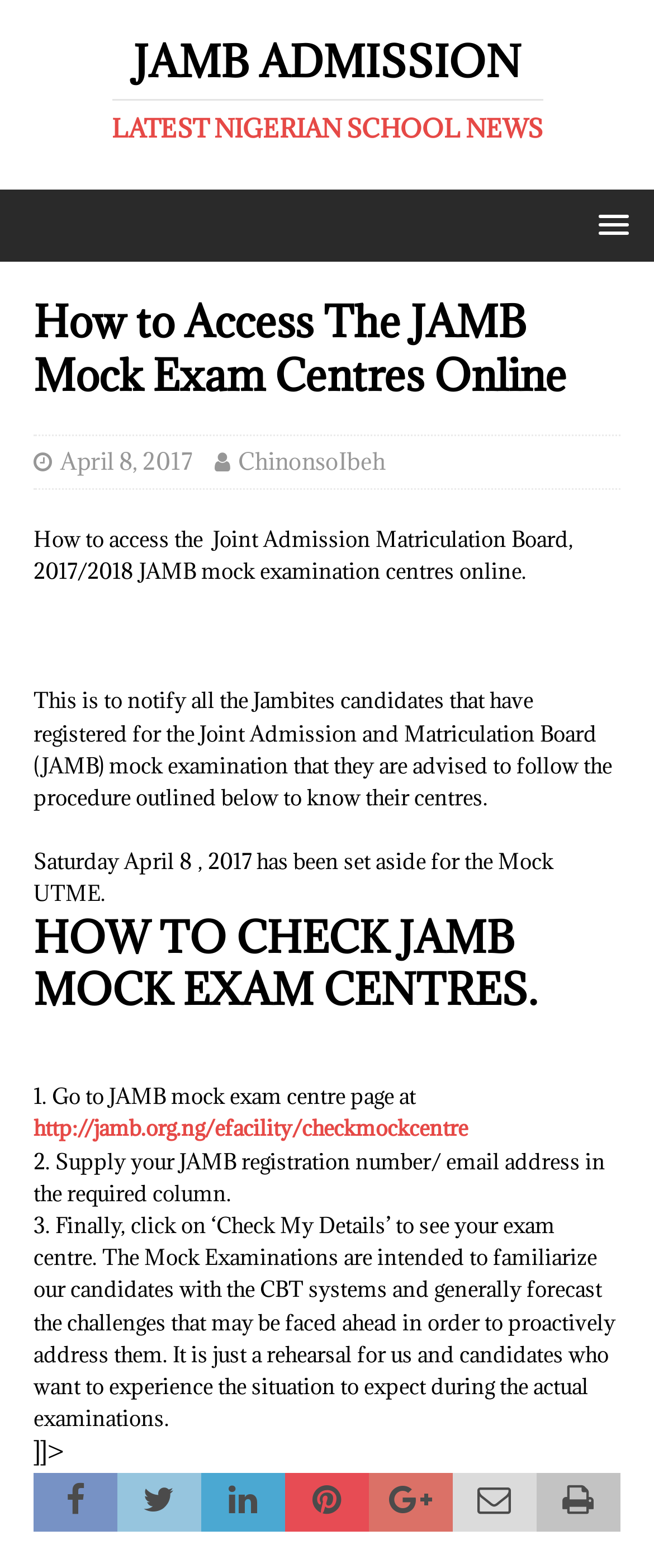From the given element description: "MENU", find the bounding box for the UI element. Provide the coordinates as four float numbers between 0 and 1, in the order [left, top, right, bottom].

[0.872, 0.127, 0.987, 0.16]